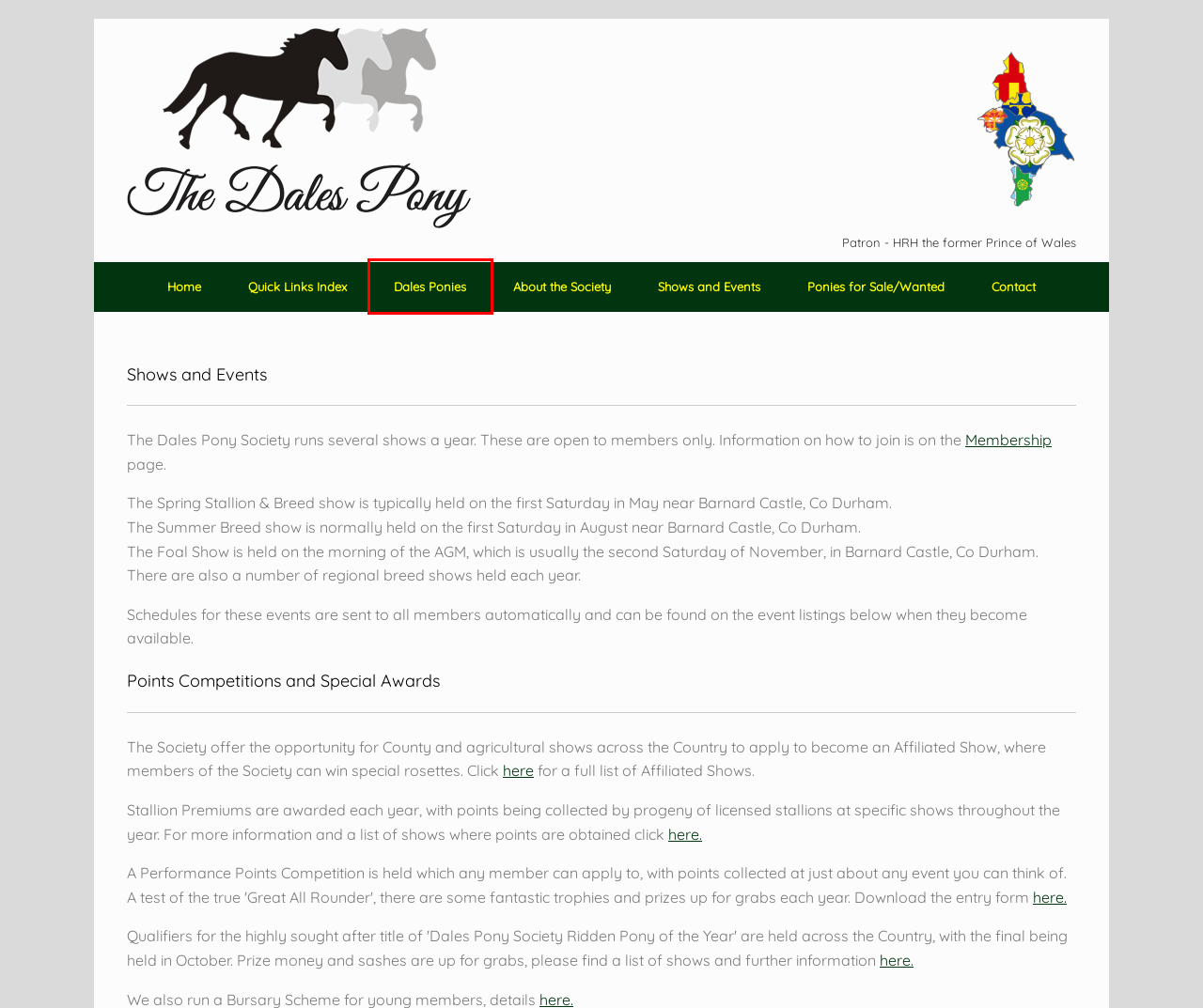Using the screenshot of a webpage with a red bounding box, pick the webpage description that most accurately represents the new webpage after the element inside the red box is clicked. Here are the candidates:
A. Affiliated Shows – Dales Pony Society
B. About the Society – Dales Pony Society
C. About the Dales Pony – Dales Pony Society
D. Ridden Pony of the Year – Dales Pony Society
E. Dales Pony Society – The Great All Rounder
F. Performance Points Awards – Dales Pony Society
G. Contact – Dales Pony Society
H. Quick Links Index – Dales Pony Society

C